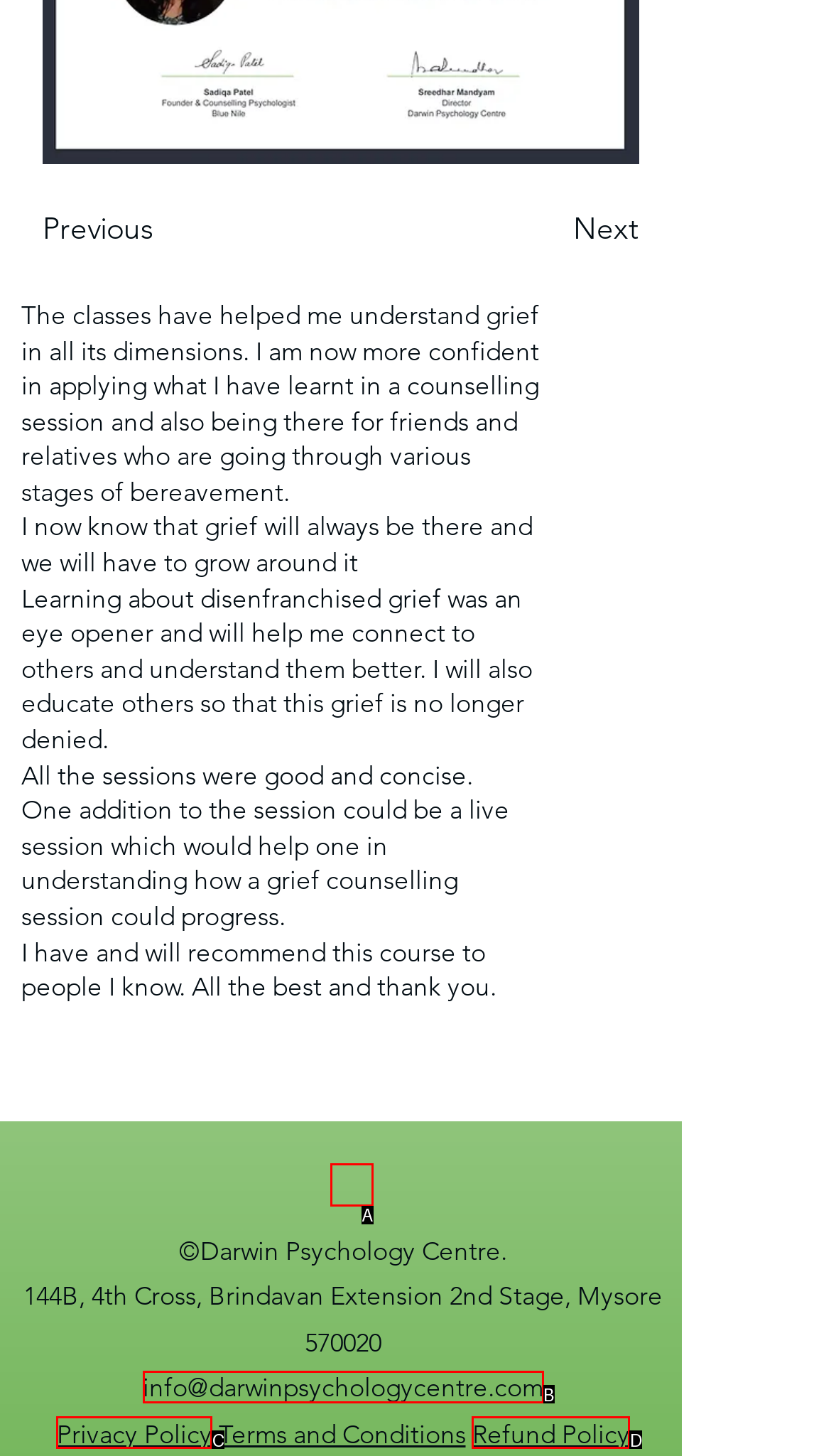Identify which HTML element matches the description: Refund Policy. Answer with the correct option's letter.

D